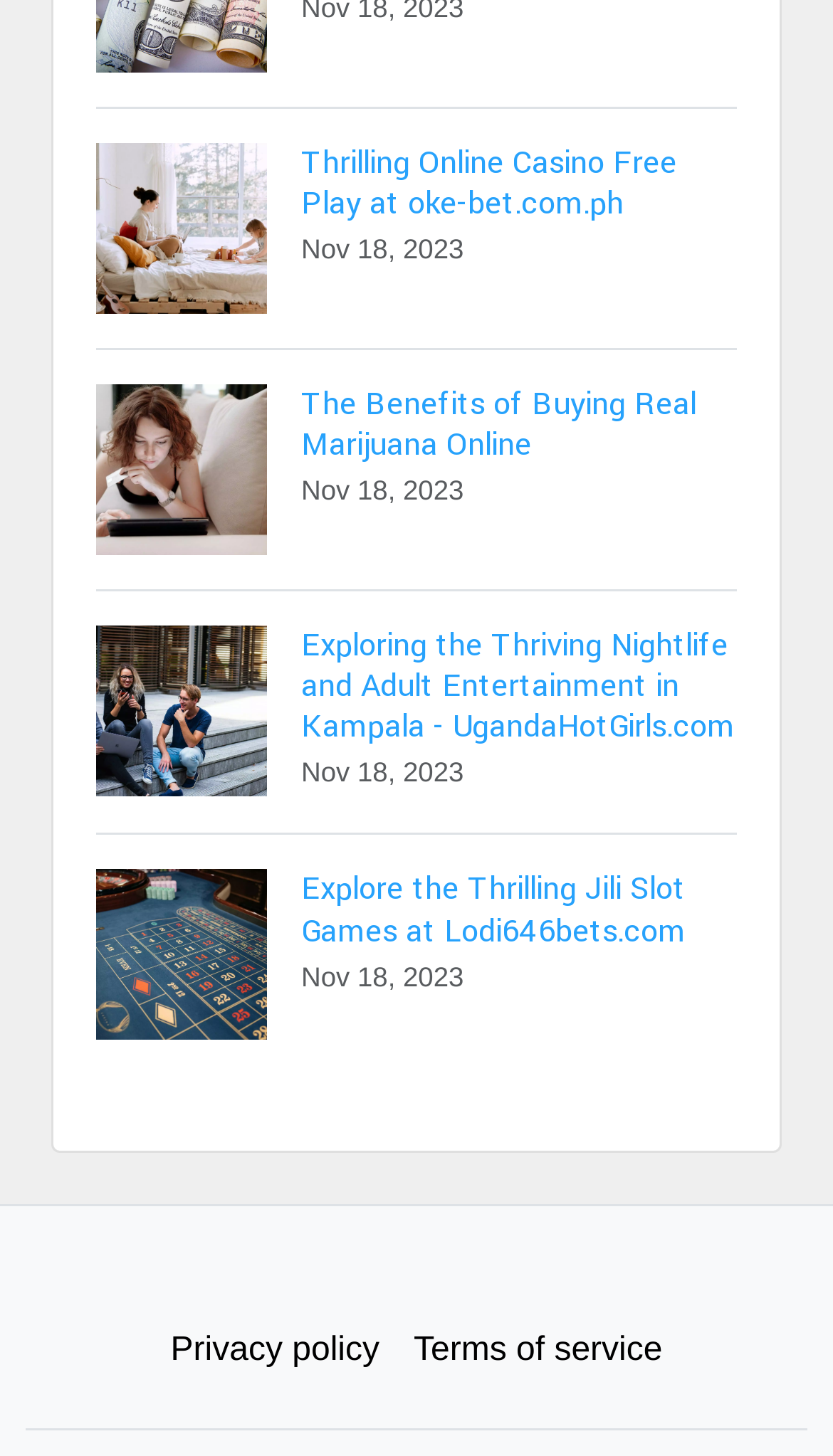How many links are on the webpage?
Based on the image content, provide your answer in one word or a short phrase.

5